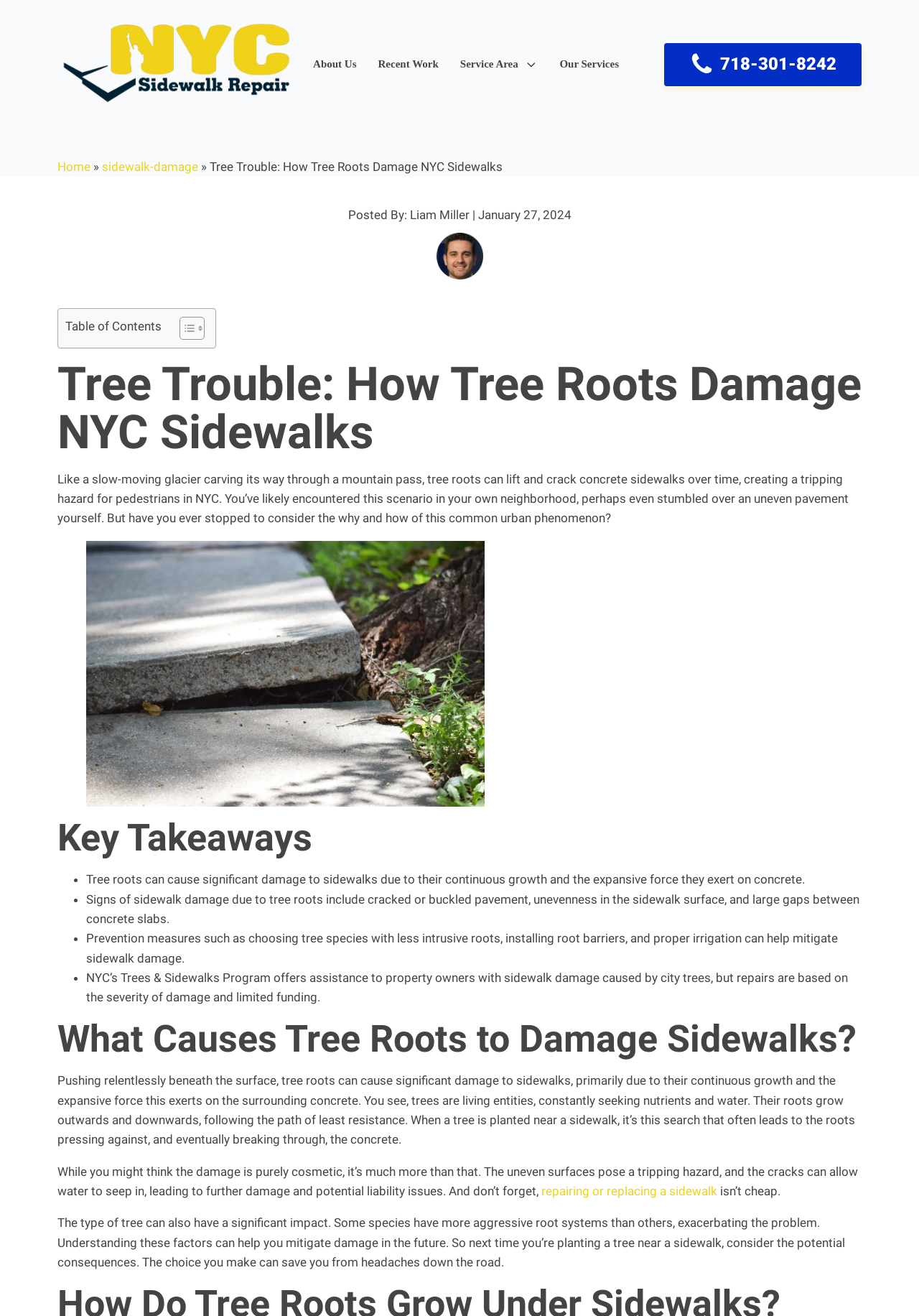Locate the bounding box coordinates of the element I should click to achieve the following instruction: "Post a comment".

None